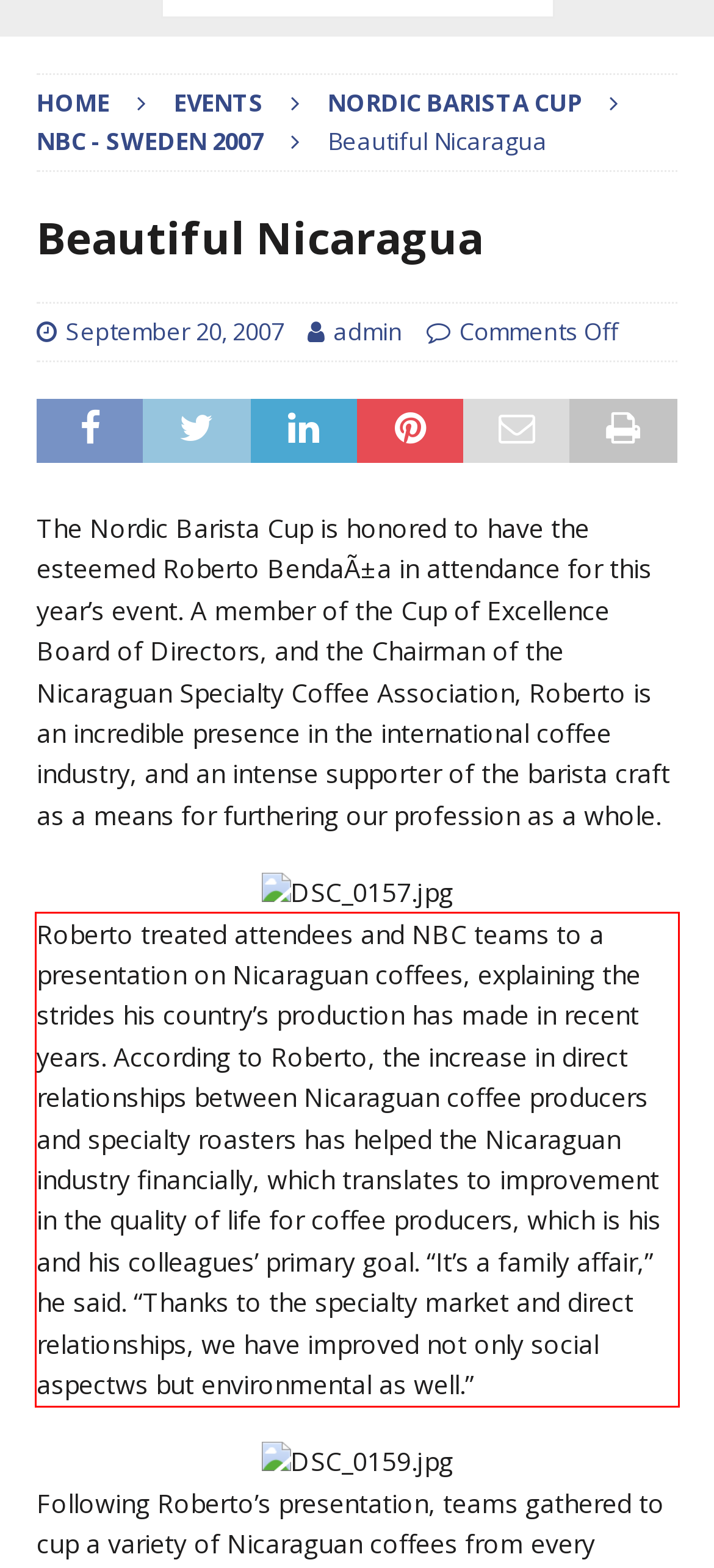Analyze the screenshot of a webpage where a red rectangle is bounding a UI element. Extract and generate the text content within this red bounding box.

Roberto treated attendees and NBC teams to a presentation on Nicaraguan coffees, explaining the strides his country’s production has made in recent years. According to Roberto, the increase in direct relationships between Nicaraguan coffee producers and specialty roasters has helped the Nicaraguan industry financially, which translates to improvement in the quality of life for coffee producers, which is his and his colleagues’ primary goal. “It’s a family affair,” he said. “Thanks to the specialty market and direct relationships, we have improved not only social aspectws but environmental as well.”